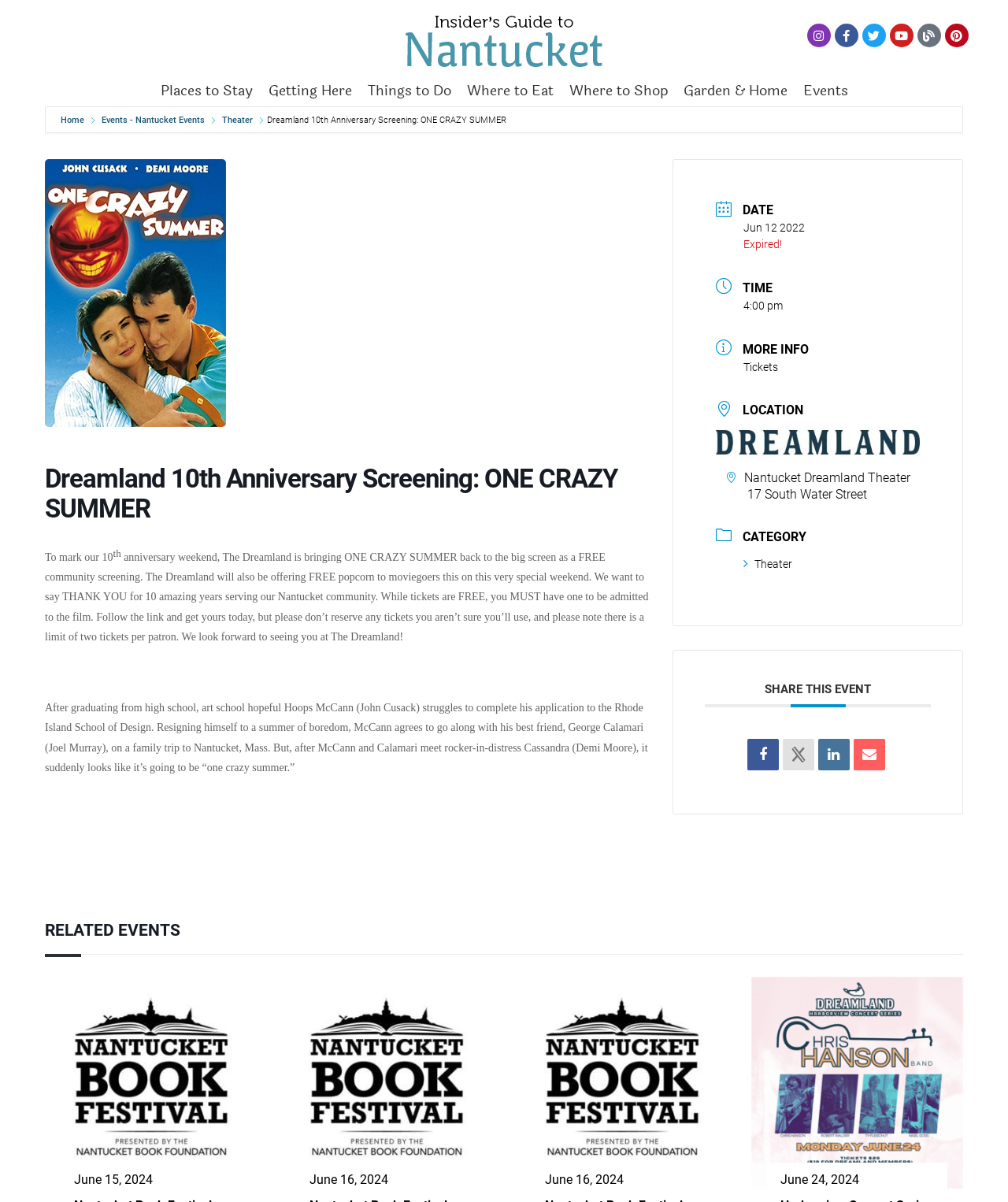What is the date of the event?
Kindly offer a comprehensive and detailed response to the question.

The date of the event can be found in the 'DATE' section of the event details, which is located below the event title and description. The date is specified as 'Jun 12 2022'.